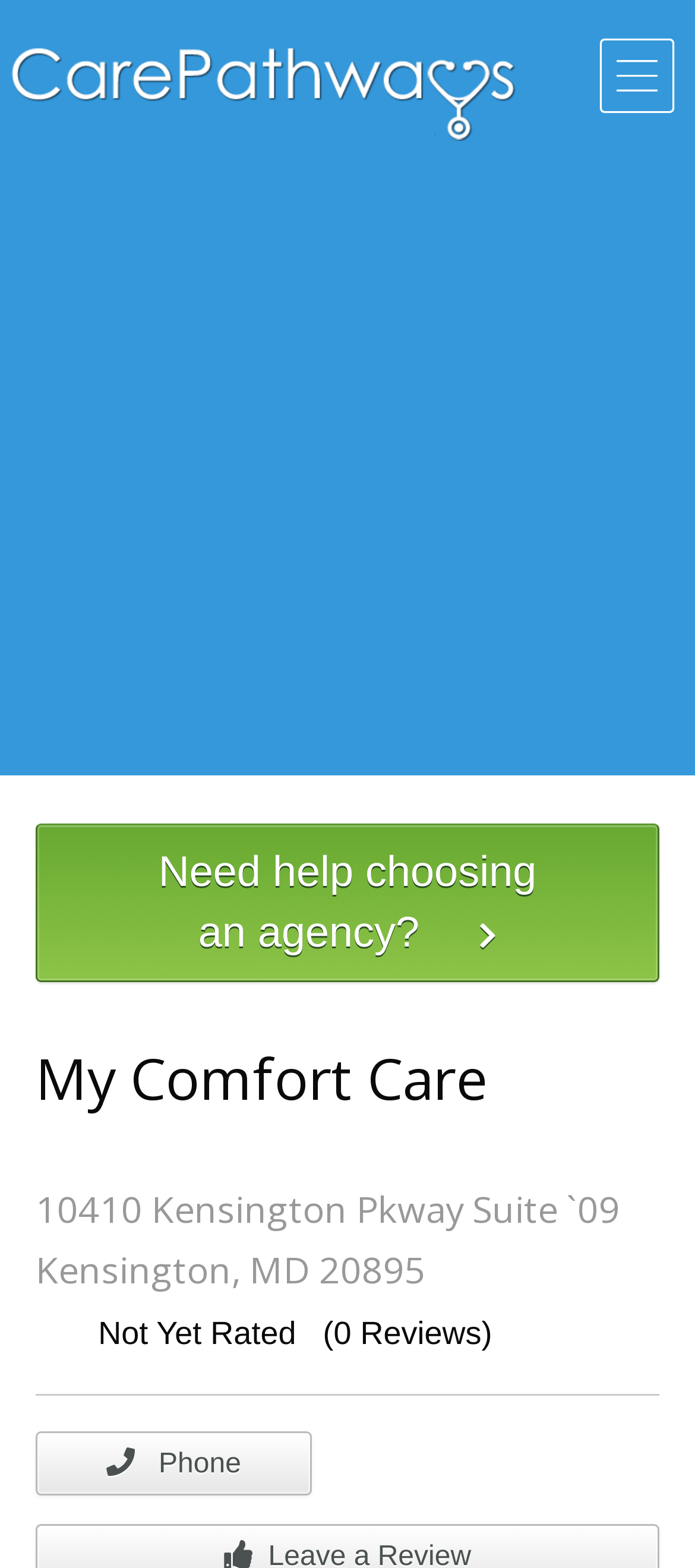What is the address of My Comfort Care?
Look at the image and provide a short answer using one word or a phrase.

10410 Kensington Pkway Suite 09 Kensington, MD 20895